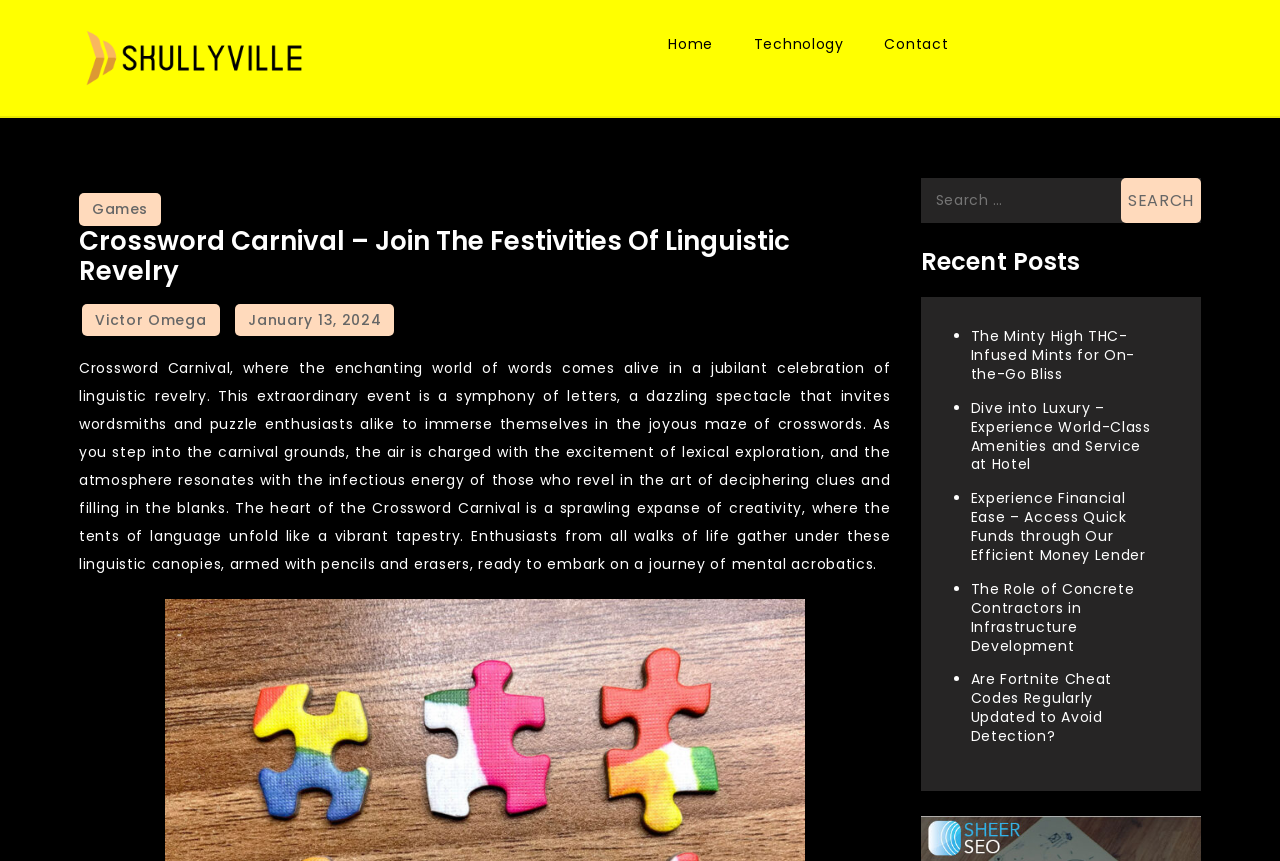Based on the element description: "Games", identify the bounding box coordinates for this UI element. The coordinates must be four float numbers between 0 and 1, listed as [left, top, right, bottom].

[0.062, 0.224, 0.125, 0.263]